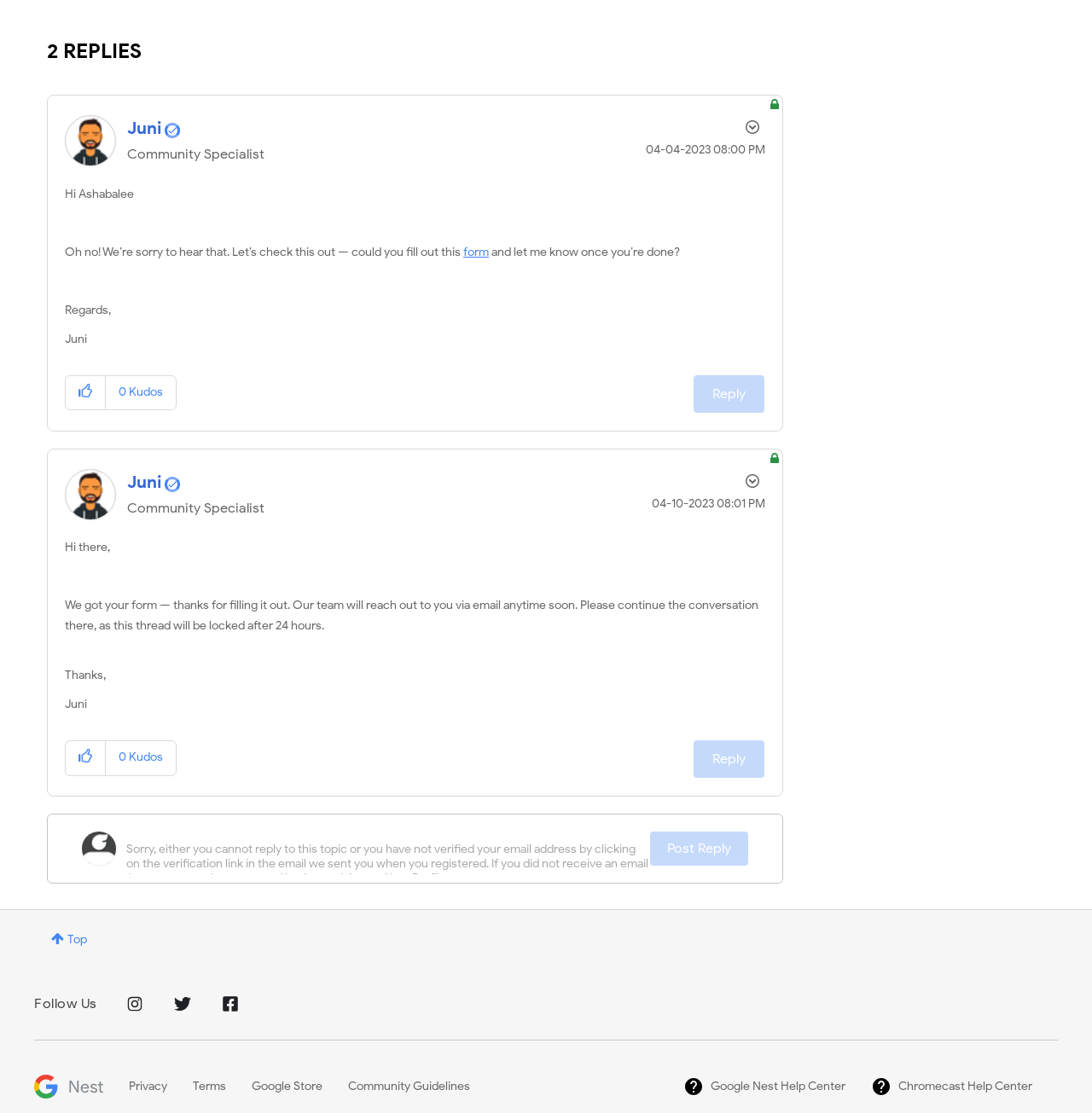Pinpoint the bounding box coordinates of the clickable area necessary to execute the following instruction: "View Profile of Juni". The coordinates should be given as four float numbers between 0 and 1, namely [left, top, right, bottom].

[0.116, 0.106, 0.148, 0.125]